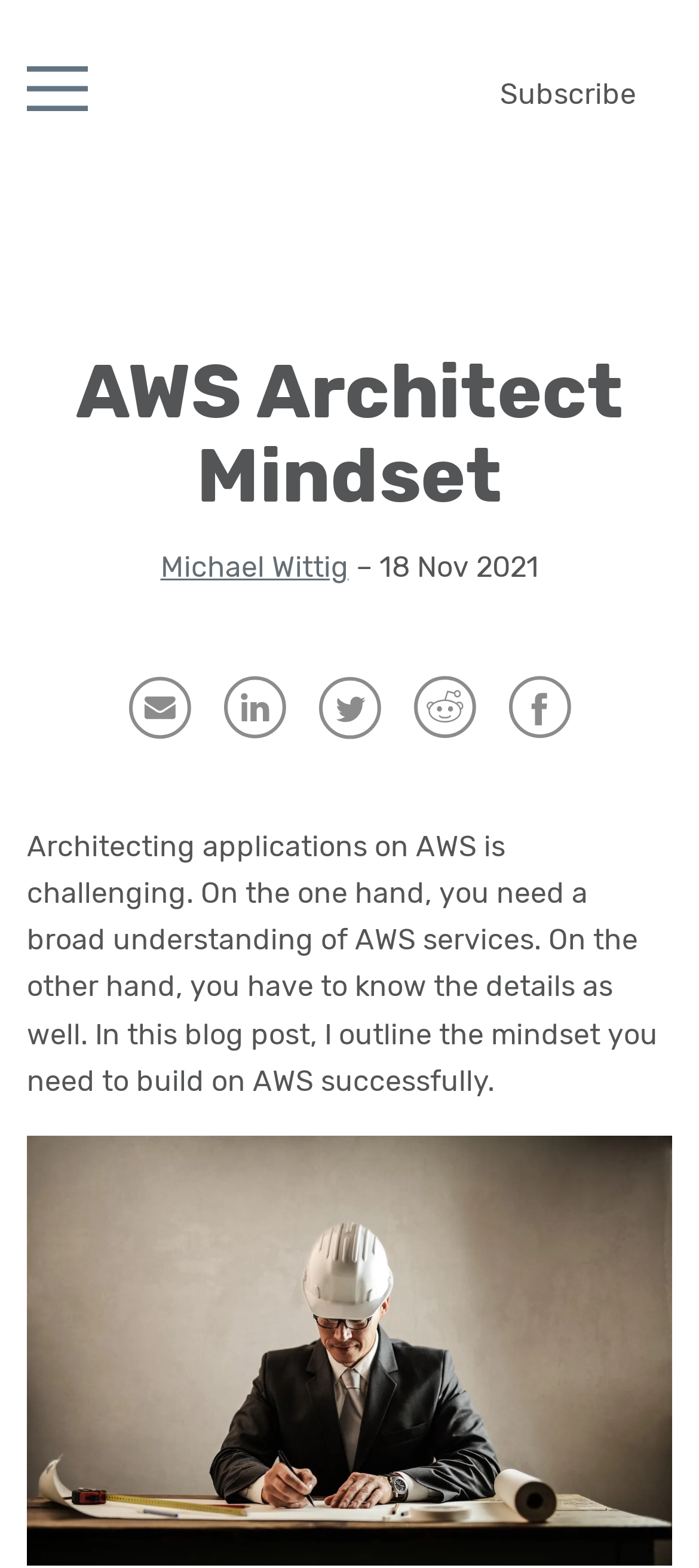Using the information shown in the image, answer the question with as much detail as possible: What is the date of the blog post?

The date of the blog post can be found in the static text element '– 18 Nov 2021' which is located below the main heading 'AWS Architect Mindset'.